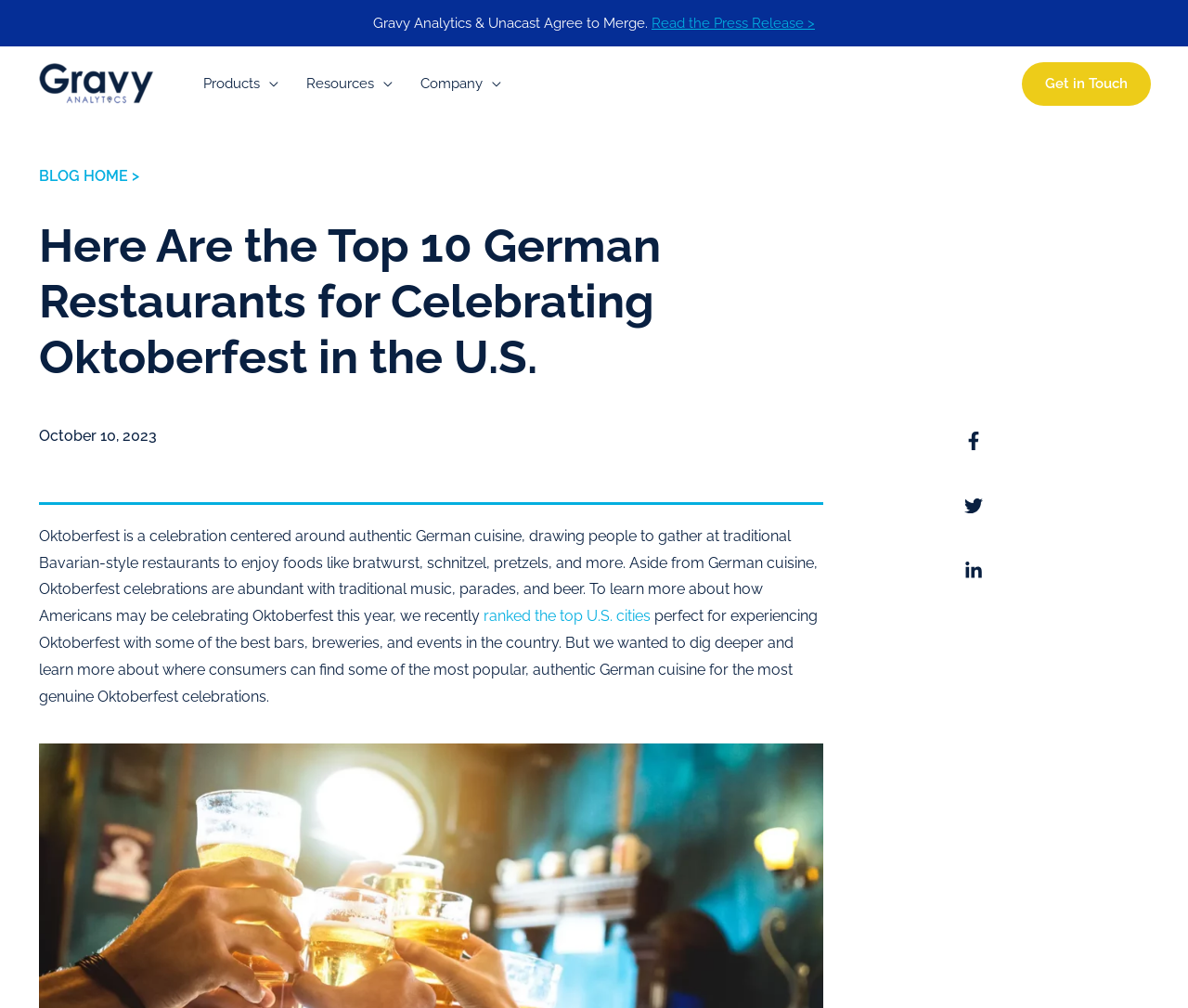Using the information in the image, give a comprehensive answer to the question: 
What social media platforms are available for sharing?

The answer can be found by examining the button elements at the bottom of the webpage, which represent Facebook, Twitter, and LinkedIn social media platforms.